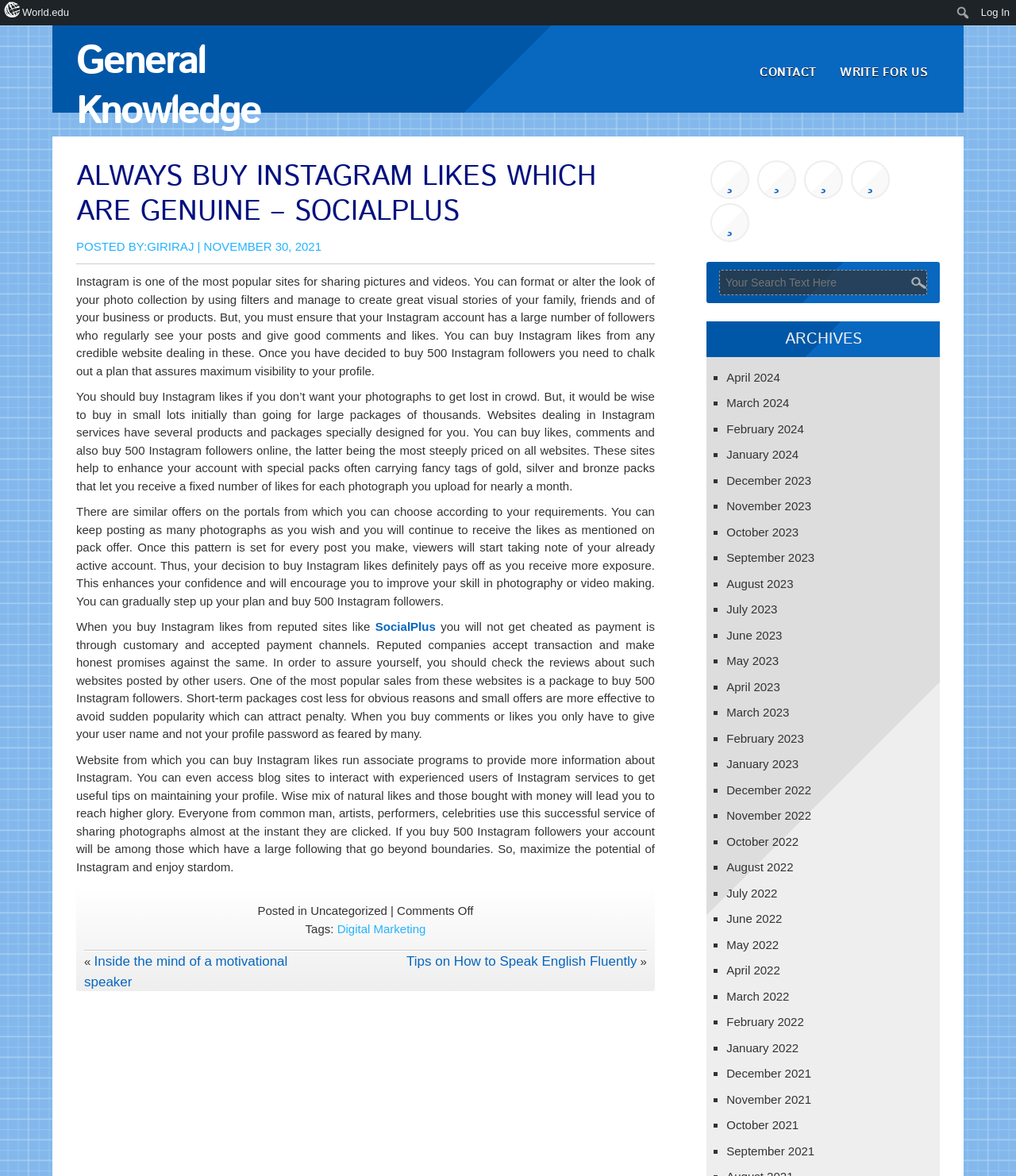Given the element description: "February 2024", predict the bounding box coordinates of the UI element it refers to, using four float numbers between 0 and 1, i.e., [left, top, right, bottom].

[0.715, 0.359, 0.791, 0.37]